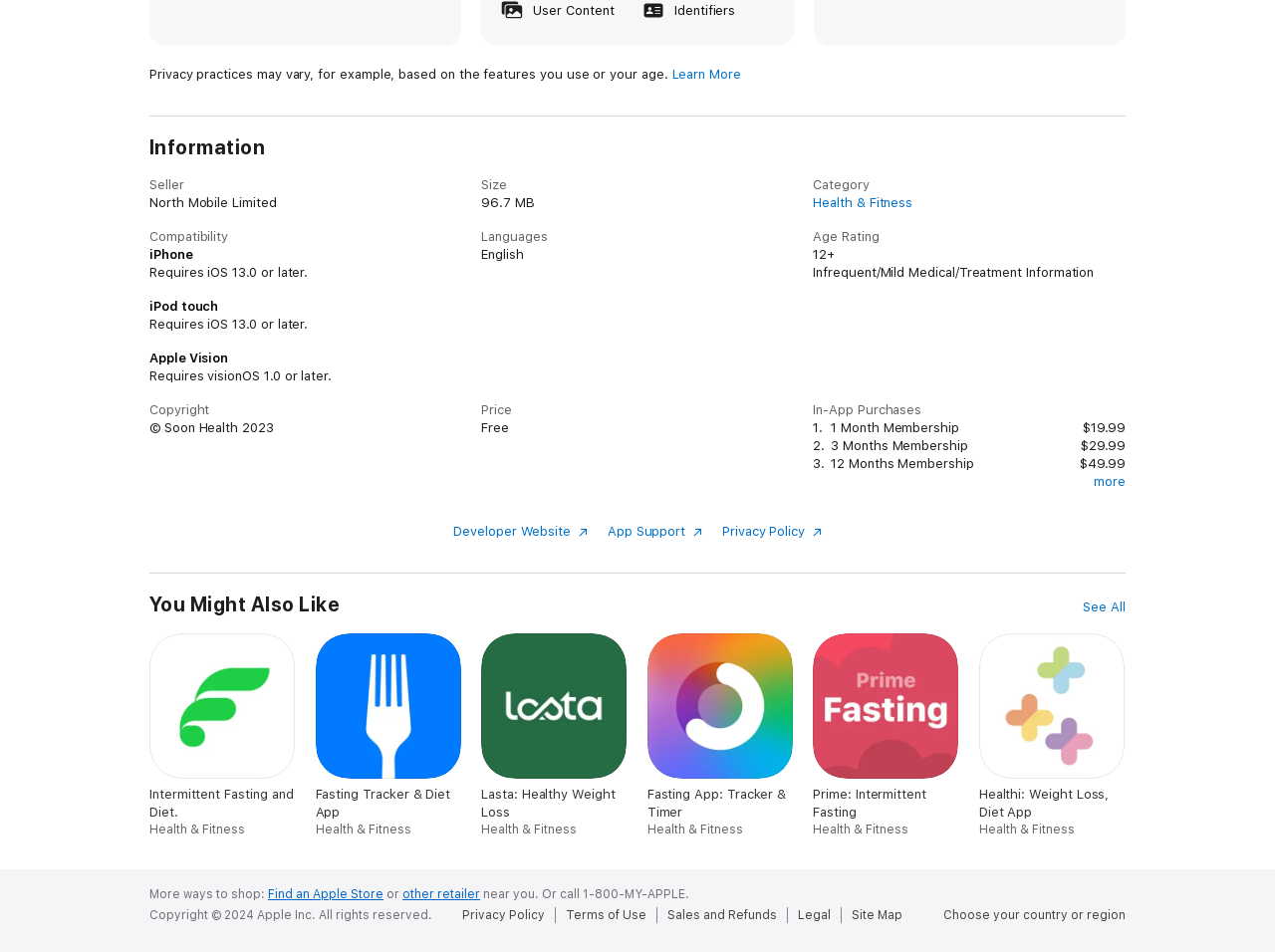Please find and report the bounding box coordinates of the element to click in order to perform the following action: "View terms of use". The coordinates should be expressed as four float numbers between 0 and 1, in the format [left, top, right, bottom].

[0.117, 0.4, 0.358, 0.415]